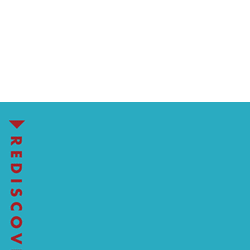Generate an in-depth description of the visual content.

The image features a vibrant design with a bold color palette, primarily showcasing a turquoise background. At the left side, there is a striking vertical text reading "REDISCOV" in a deep red font, inviting viewers to explore and re-examine the content or theme represented. The design's overall aesthetic suggests a modern and engaging approach, likely aiming to capture attention and encourage curiosity. The composition balances simplicity with visual interest, making it suitable for promotional or informational contexts.